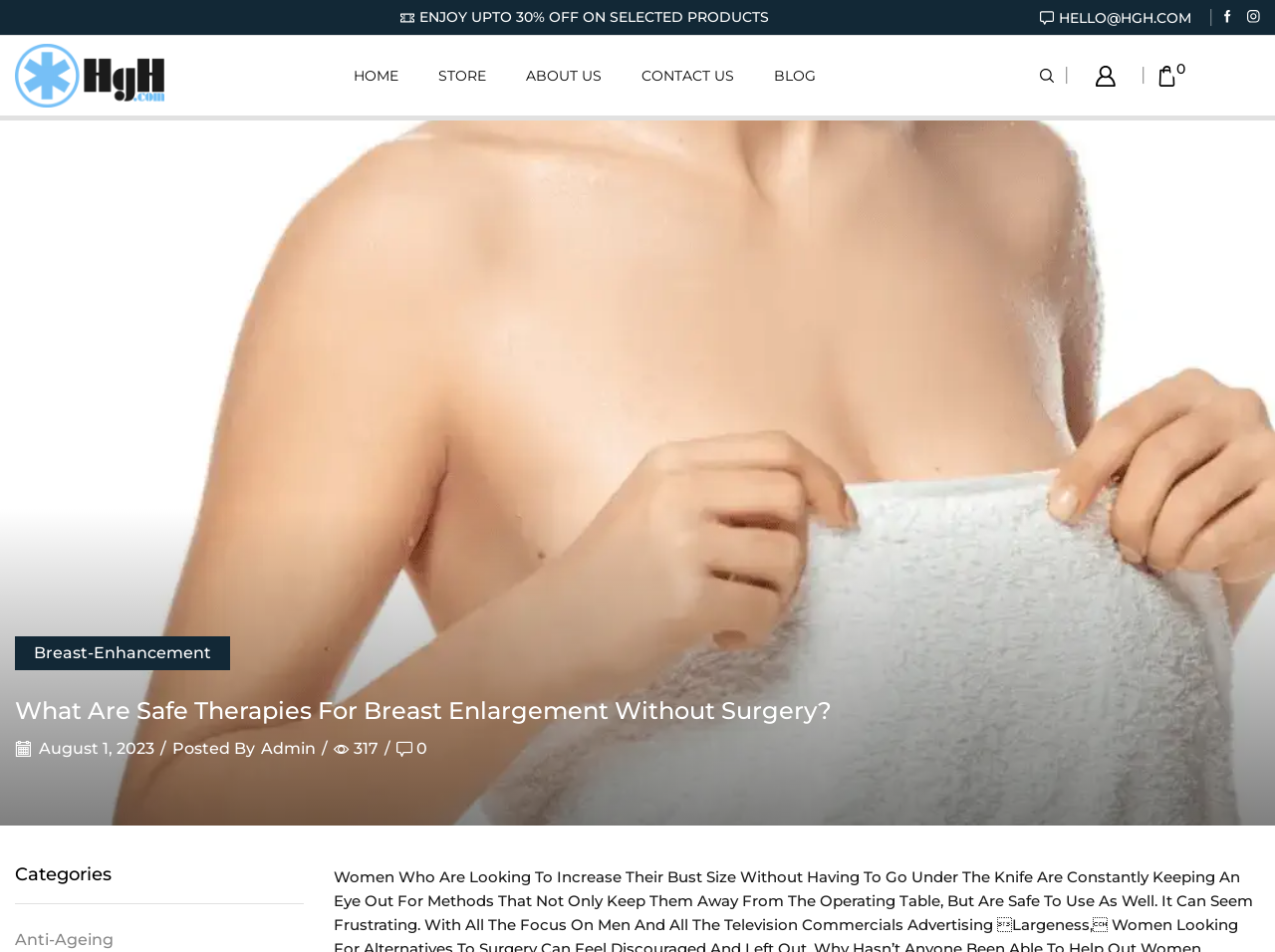Could you indicate the bounding box coordinates of the region to click in order to complete this instruction: "Click on the 'Games' link".

None